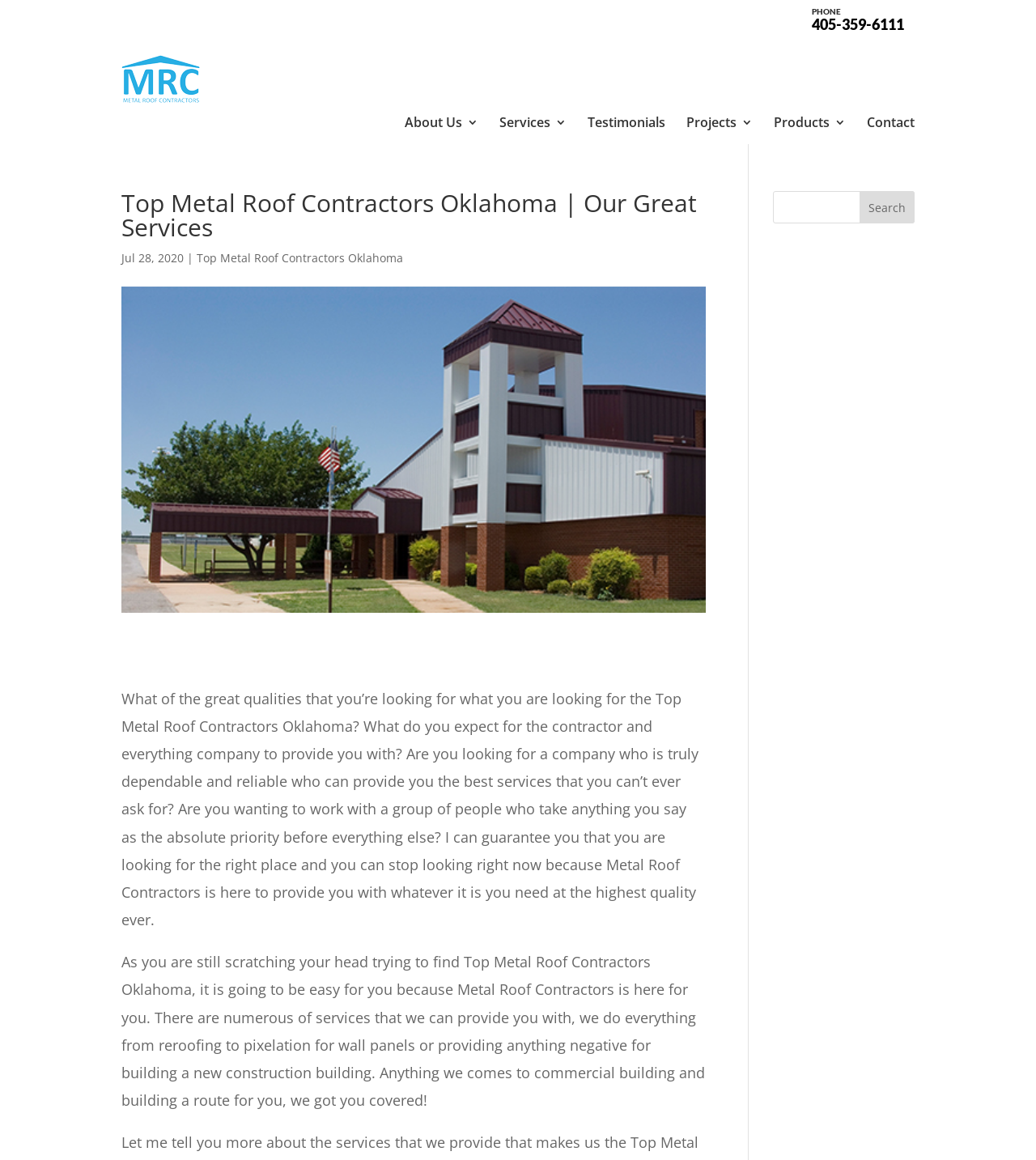Please locate the bounding box coordinates of the element's region that needs to be clicked to follow the instruction: "Learn more about Metal Roof Contractors". The bounding box coordinates should be provided as four float numbers between 0 and 1, i.e., [left, top, right, bottom].

[0.117, 0.014, 0.309, 0.06]